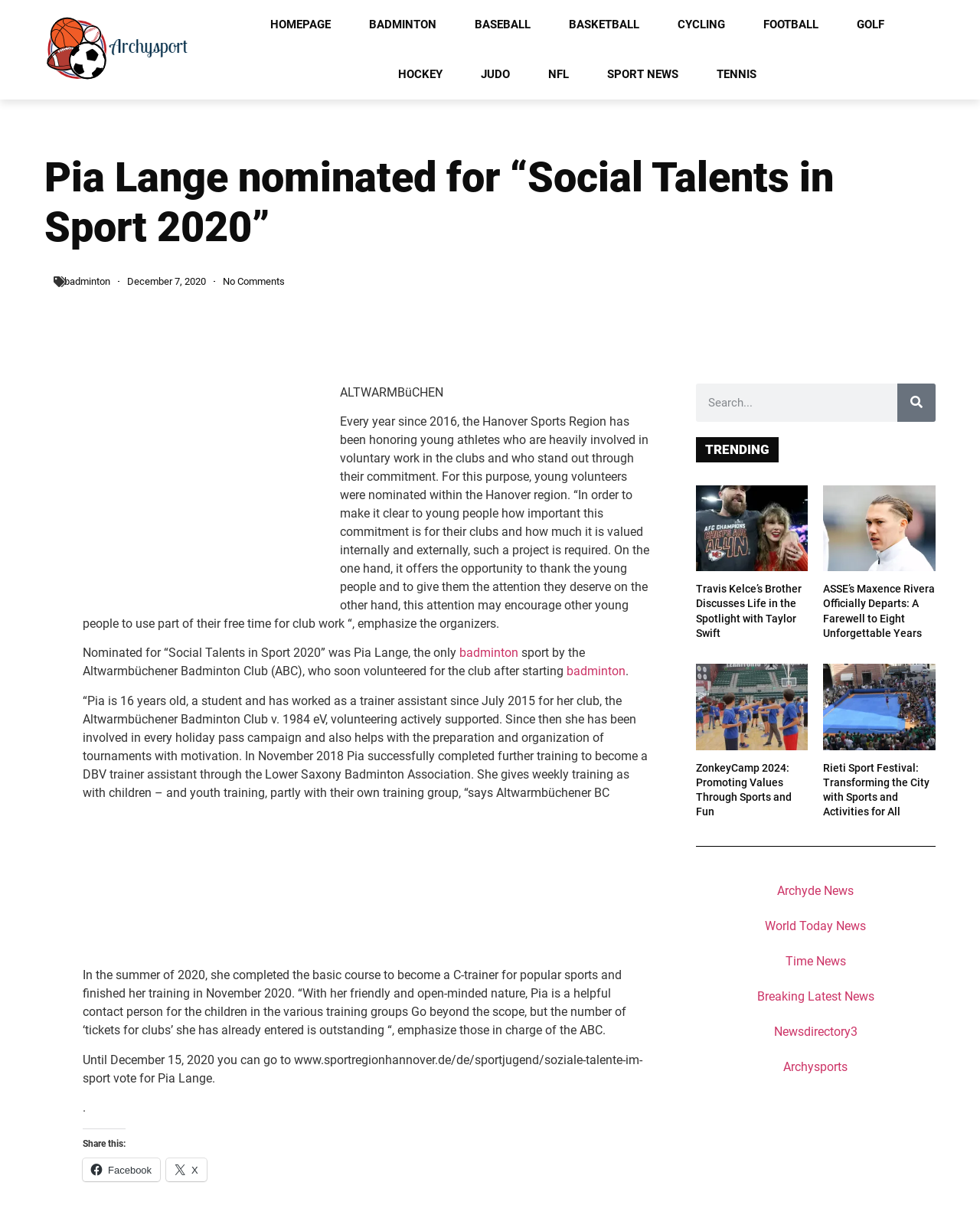What is the name of the club where Pia Lange volunteers?
Look at the image and answer the question using a single word or phrase.

Altwarmbüchener Badminton Club